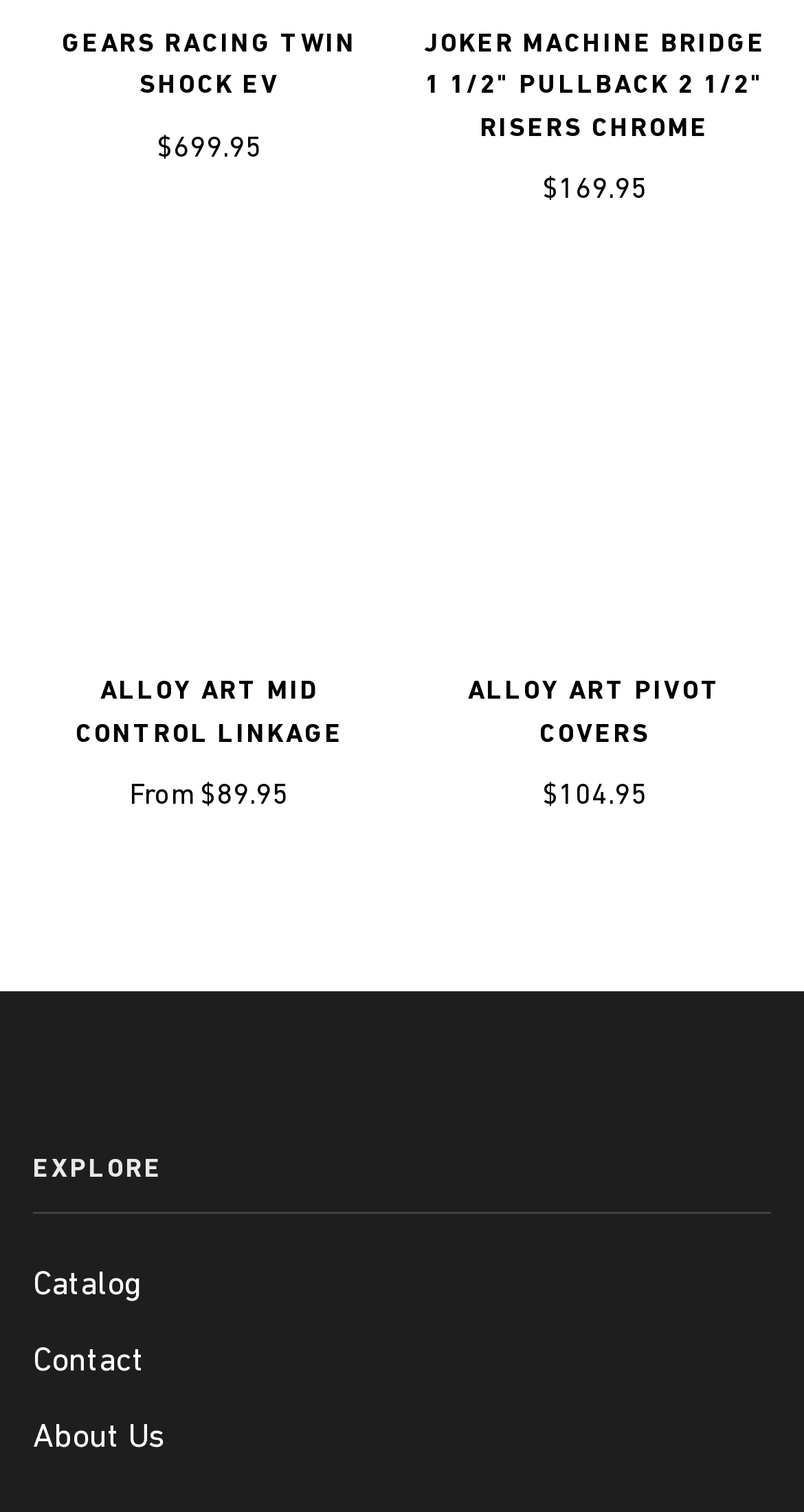Examine the image carefully and respond to the question with a detailed answer: 
What is the last menu item in the bottom navigation?

I looked at the links at the bottom of the page and found that the last one is 'About Us'.